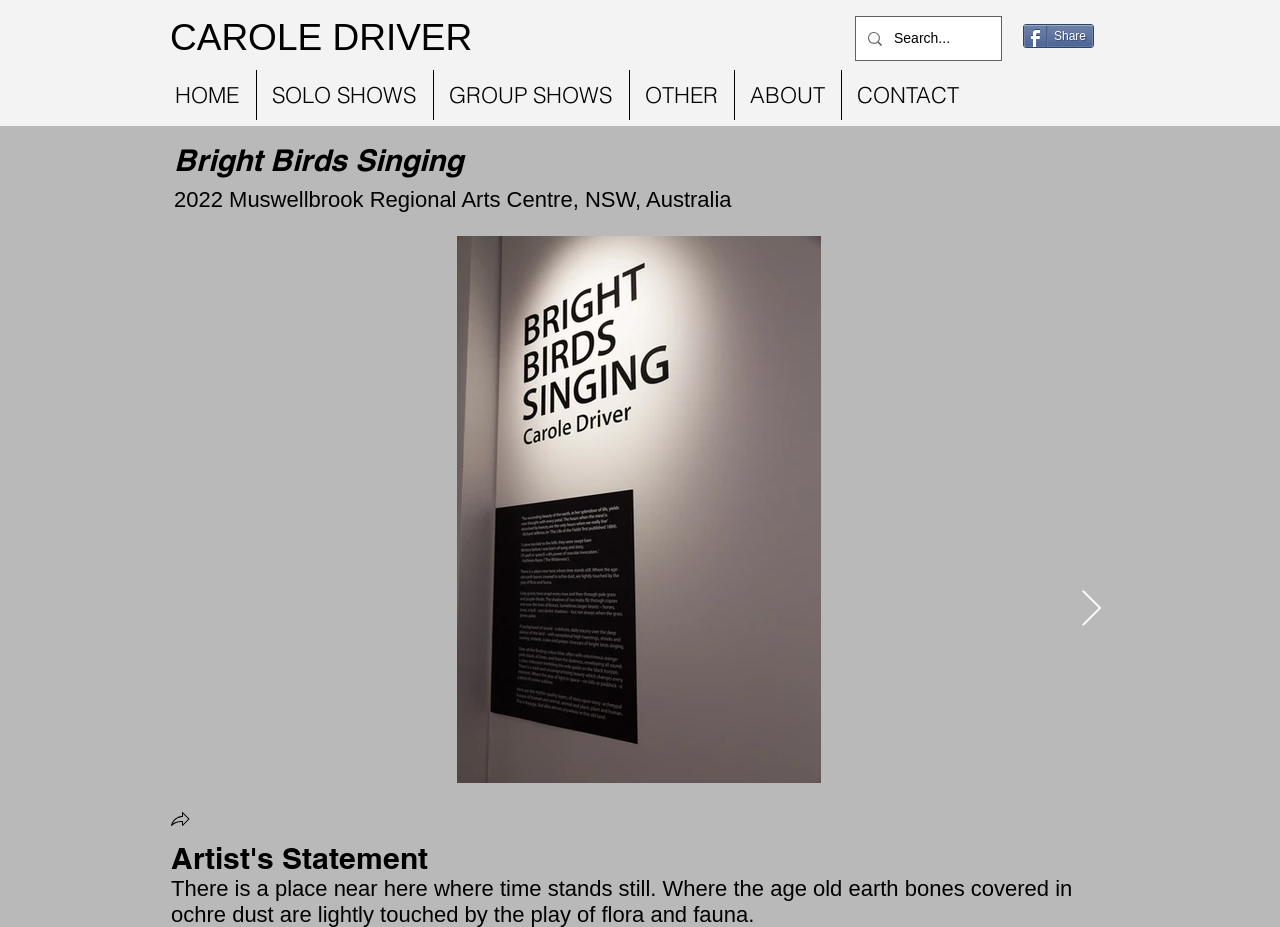Identify and provide the bounding box coordinates of the UI element described: "aria-label="Search..." name="q" placeholder="Search..."". The coordinates should be formatted as [left, top, right, bottom], with each number being a float between 0 and 1.

[0.698, 0.018, 0.749, 0.065]